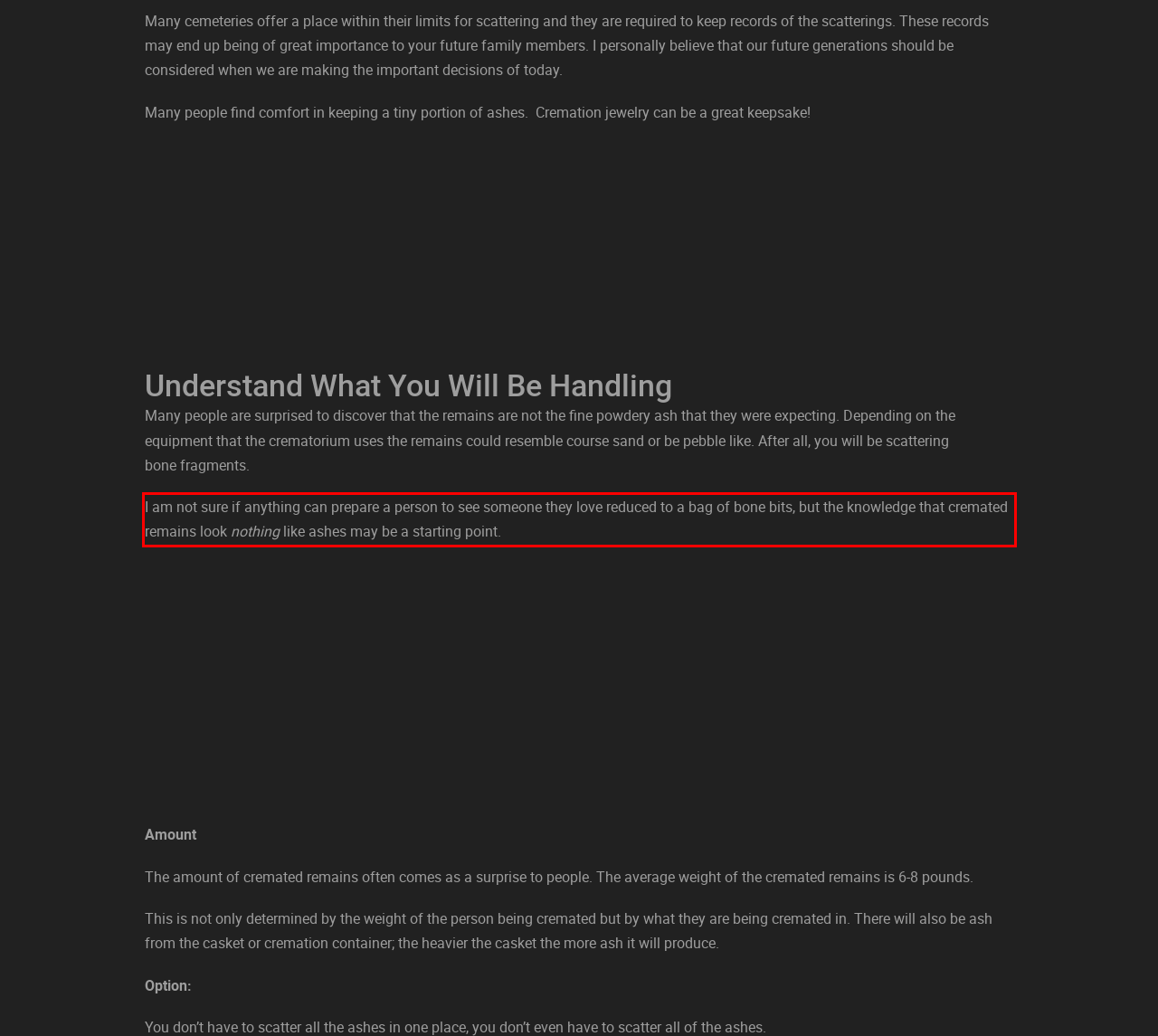Please use OCR to extract the text content from the red bounding box in the provided webpage screenshot.

I am not sure if anything can prepare a person to see someone they love reduced to a bag of bone bits, but the knowledge that cremated remains look nothing like ashes may be a starting point.